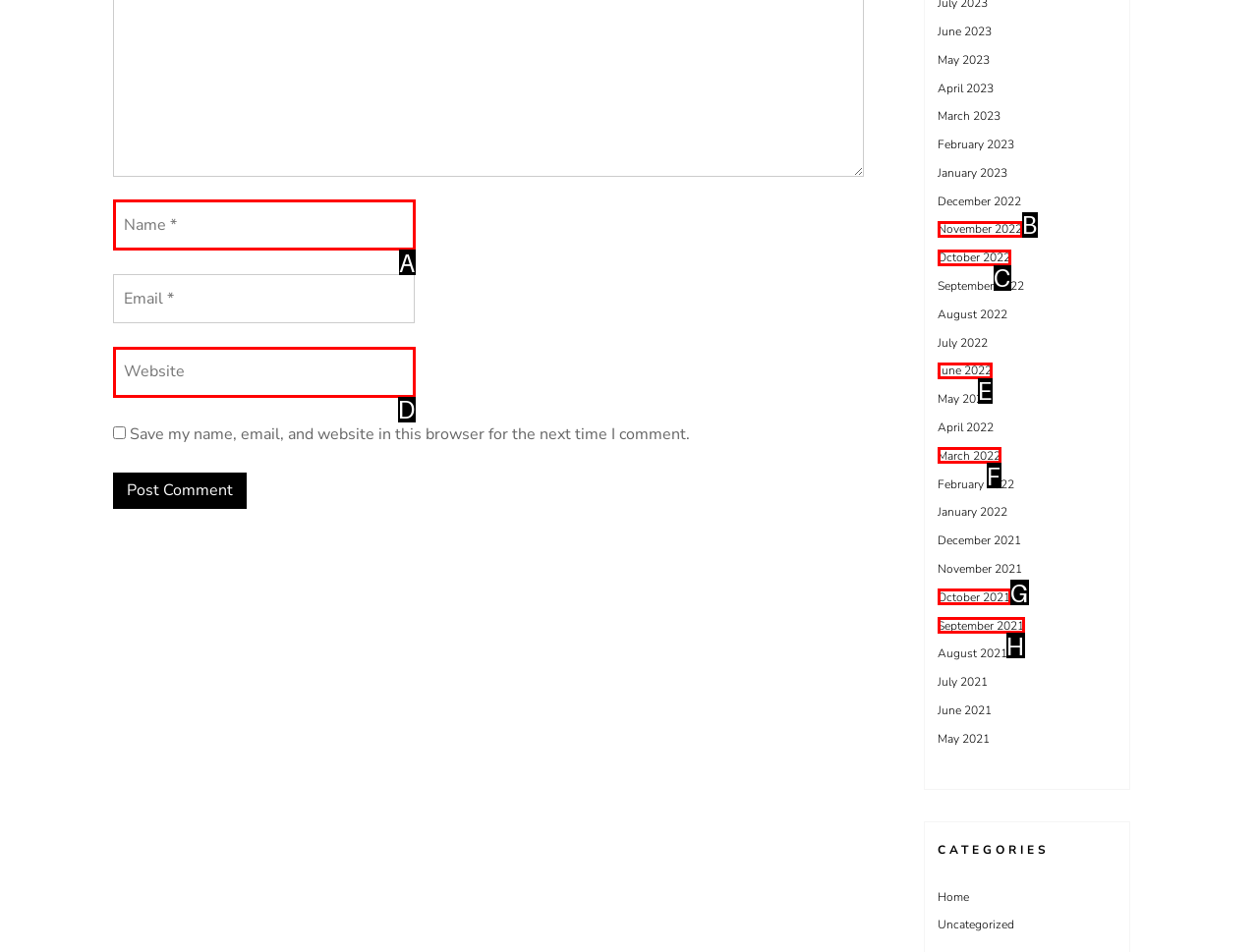Identify the HTML element that matches the description: name="author" placeholder="Name *". Provide the letter of the correct option from the choices.

A